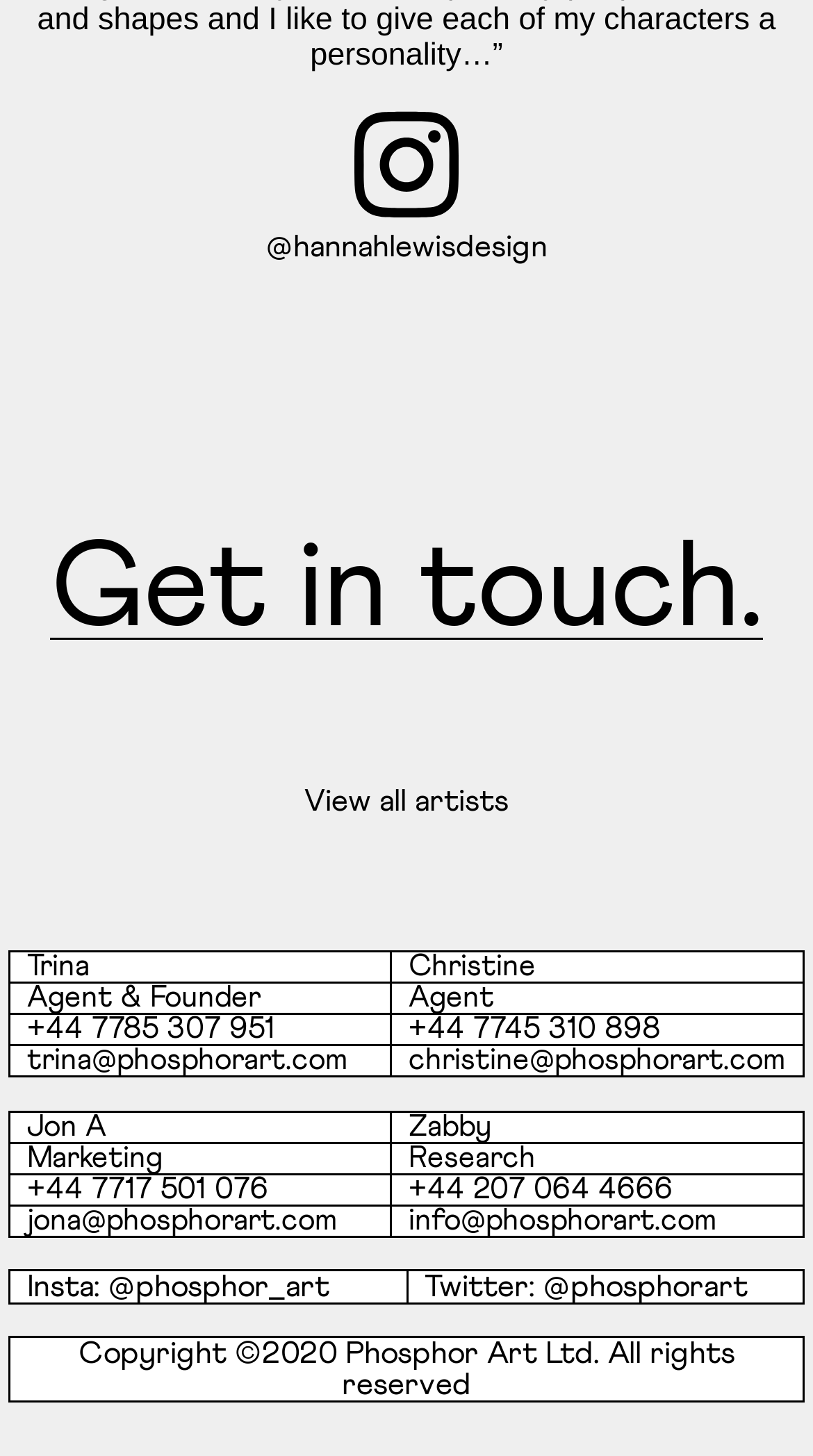Specify the bounding box coordinates of the area to click in order to execute this command: 'View Hannah Lewis Design'. The coordinates should consist of four float numbers ranging from 0 to 1, and should be formatted as [left, top, right, bottom].

[0.327, 0.072, 0.673, 0.18]